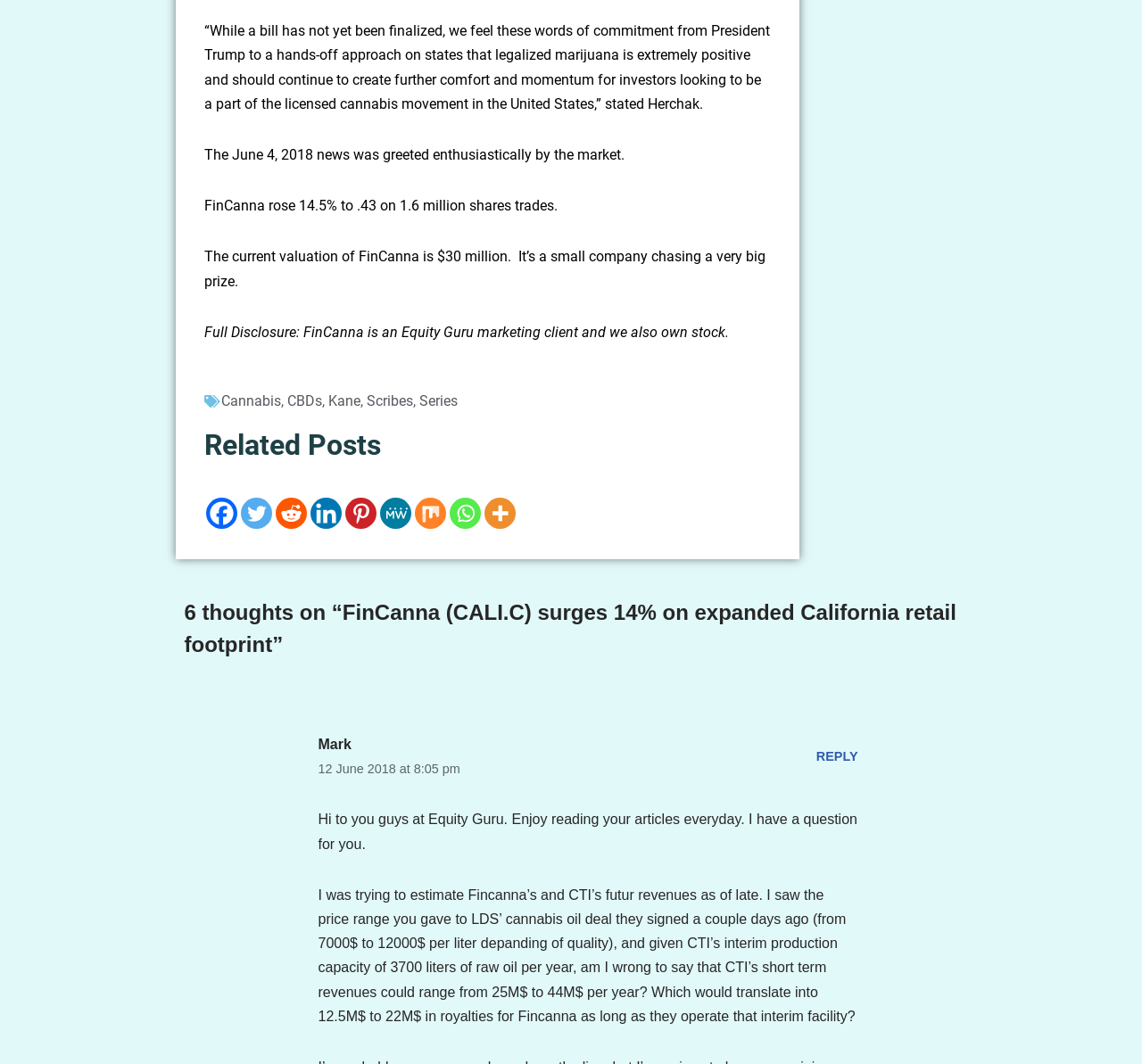Locate the bounding box of the user interface element based on this description: "https://twitter.com/heartgutsart".

None